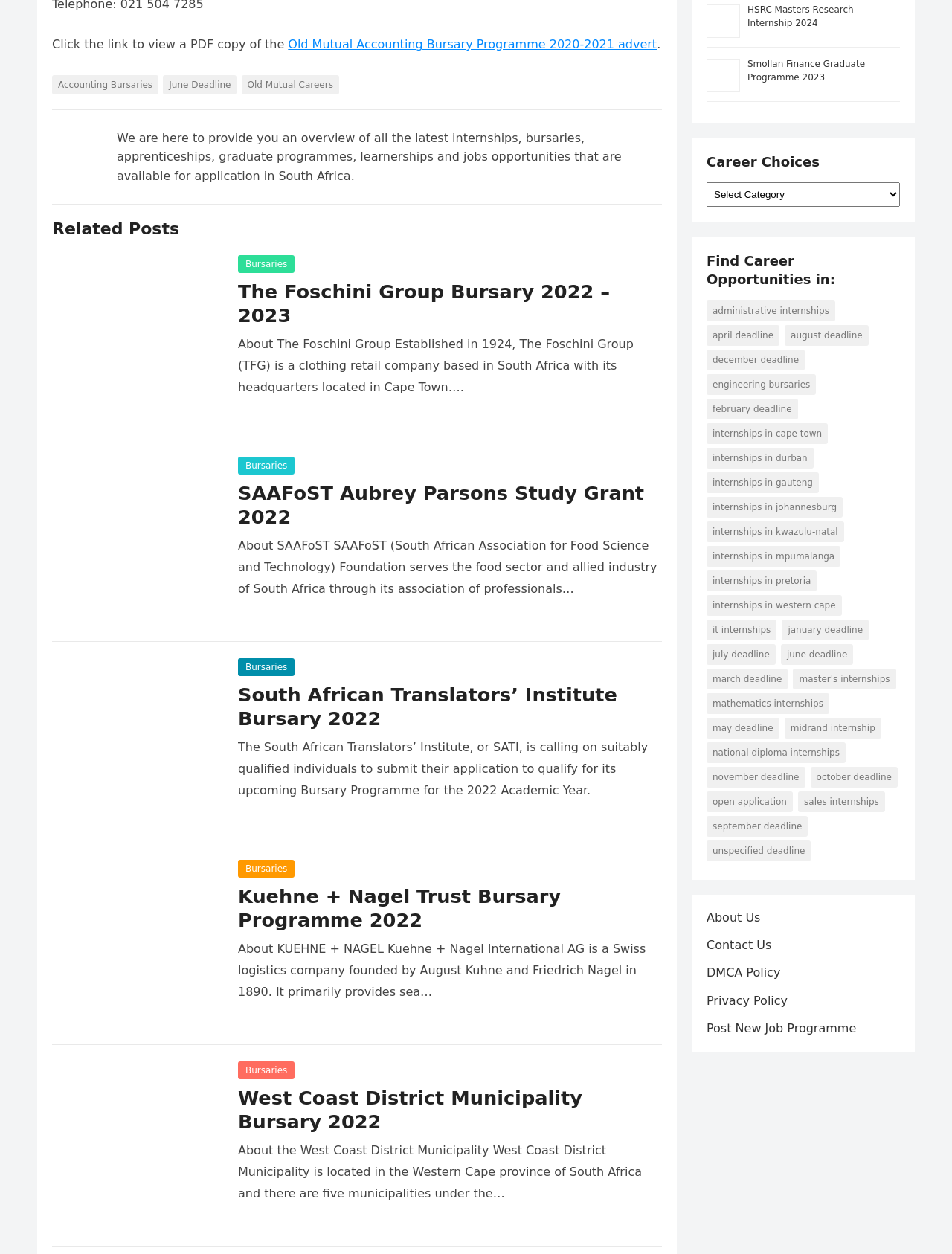Can you identify the bounding box coordinates of the clickable region needed to carry out this instruction: 'View the Foschini Group Bursary'? The coordinates should be four float numbers within the range of 0 to 1, stated as [left, top, right, bottom].

[0.055, 0.202, 0.234, 0.339]